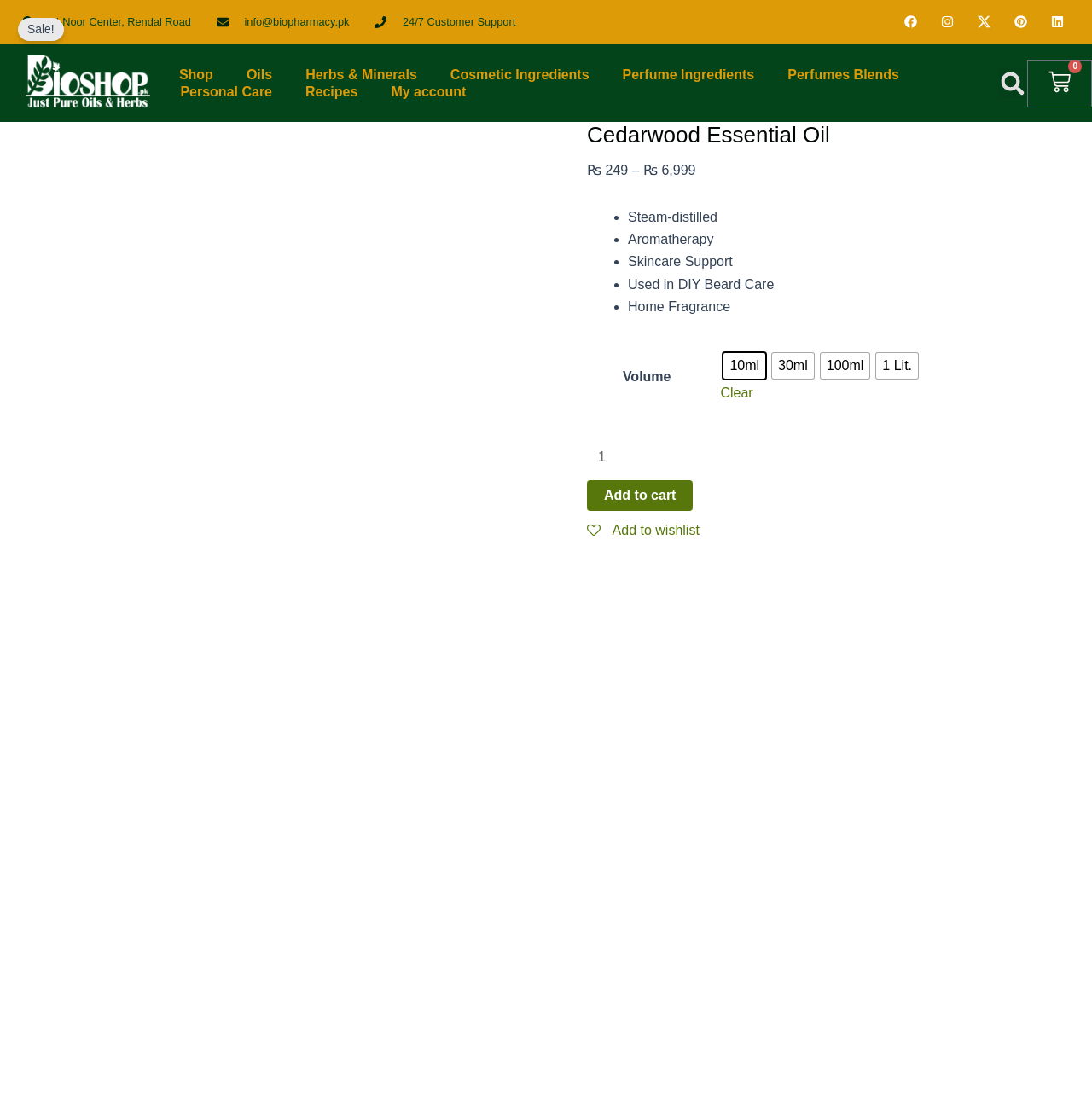Please identify and generate the text content of the webpage's main heading.

Cedarwood Essential Oil